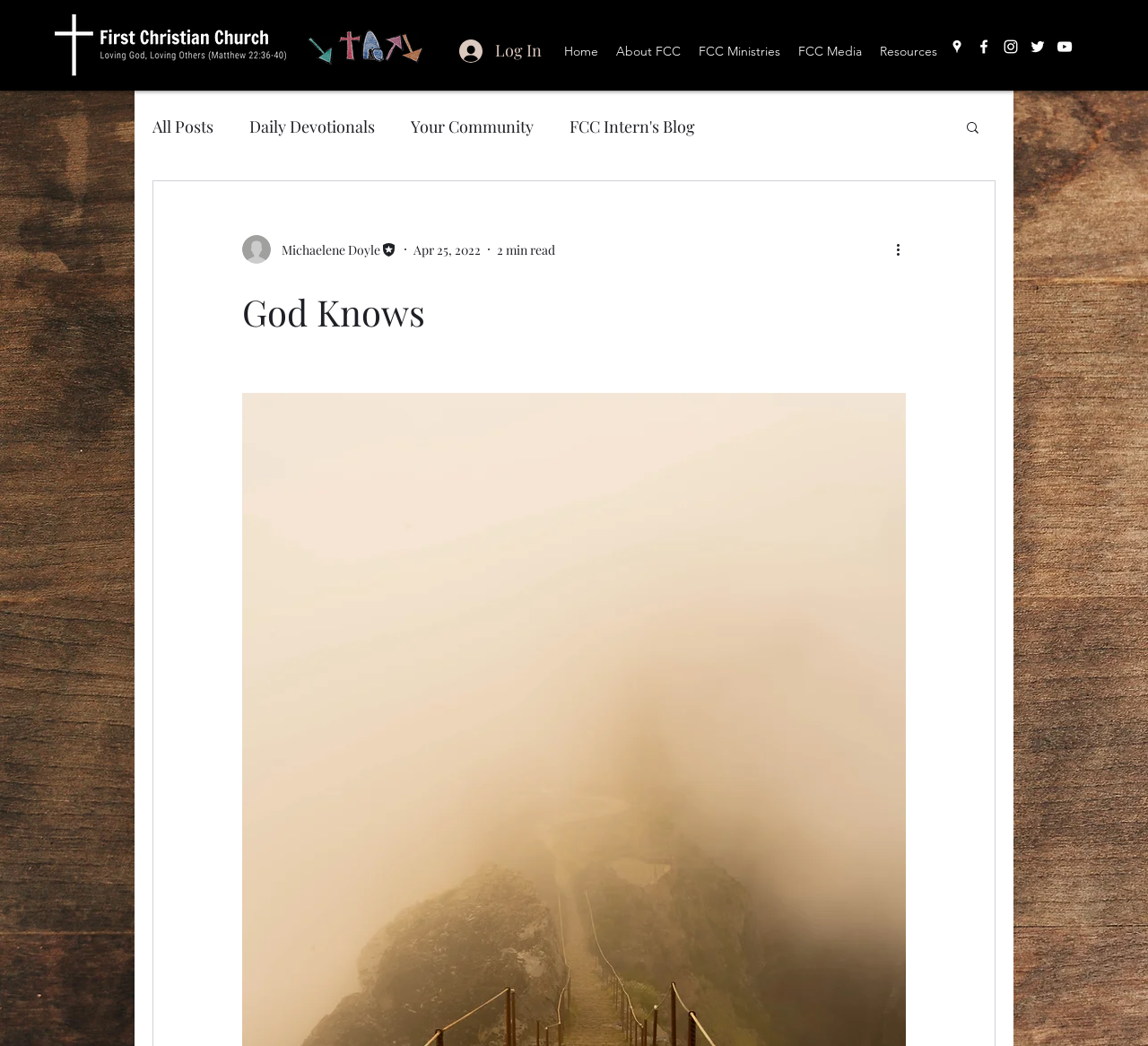Identify the bounding box coordinates of the clickable region to carry out the given instruction: "Check the FCC Media page".

[0.688, 0.036, 0.759, 0.062]